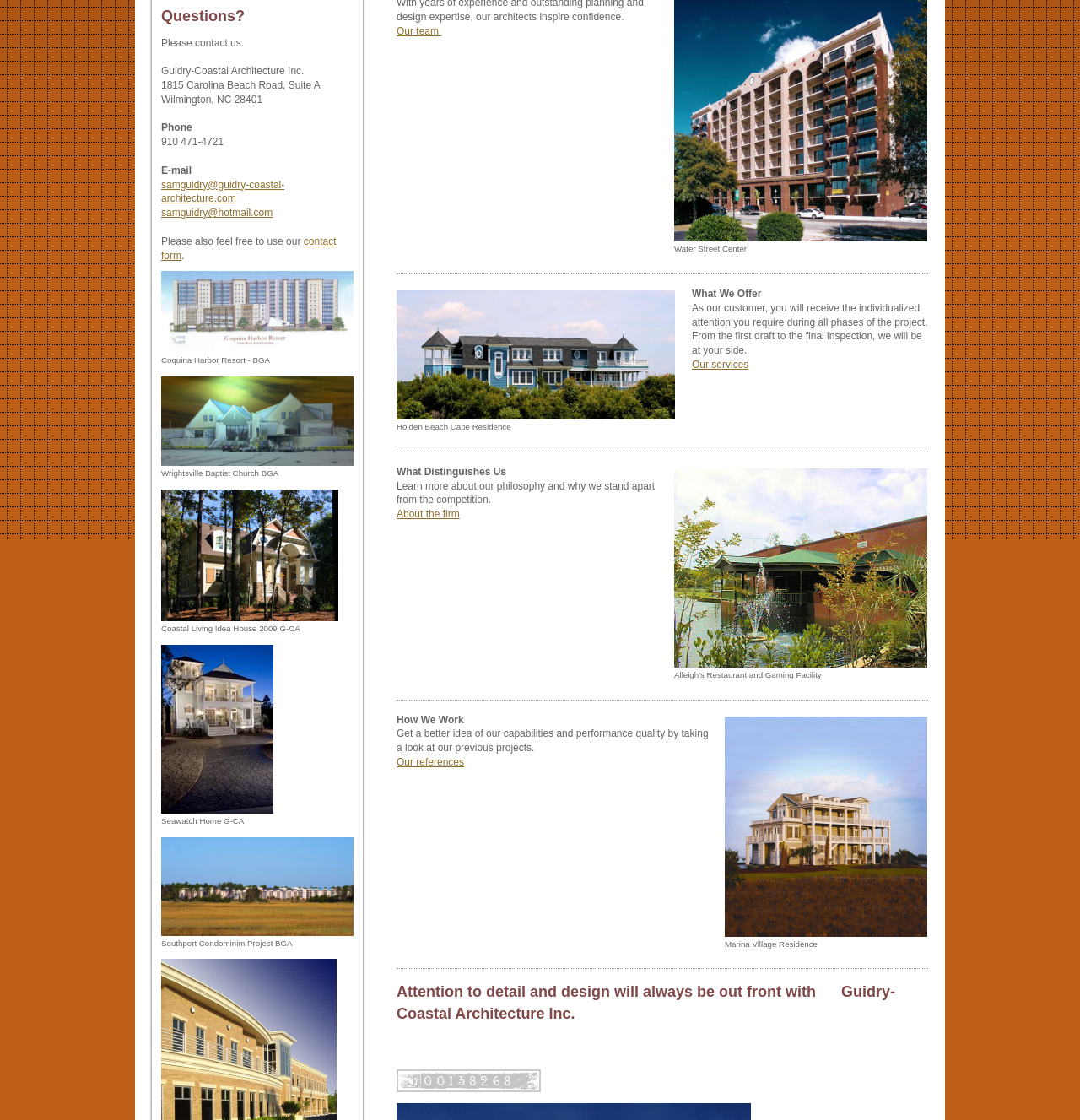Please determine the bounding box coordinates for the UI element described as: "About the firm".

[0.367, 0.454, 0.426, 0.464]